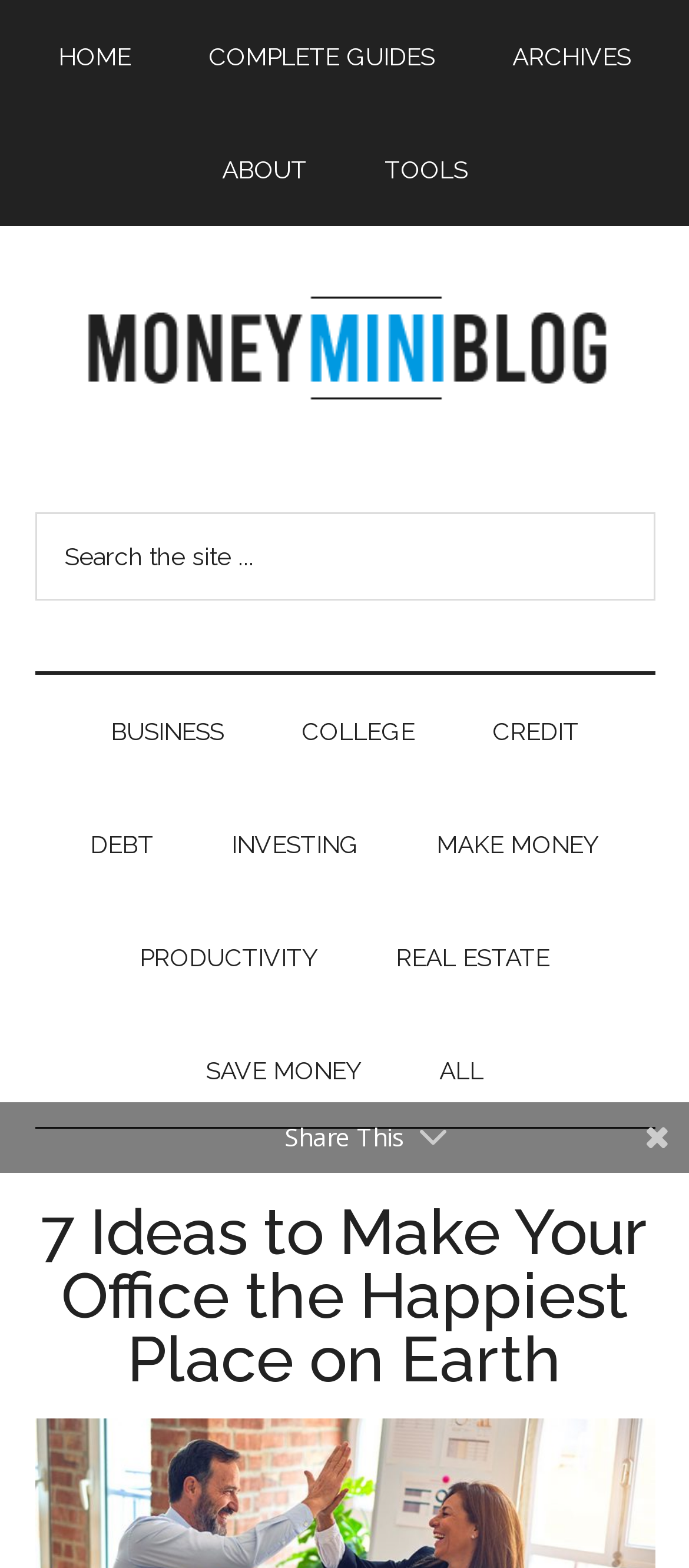How many categories are there in the 'Secondary' navigation menu?
Give a single word or phrase as your answer by examining the image.

10